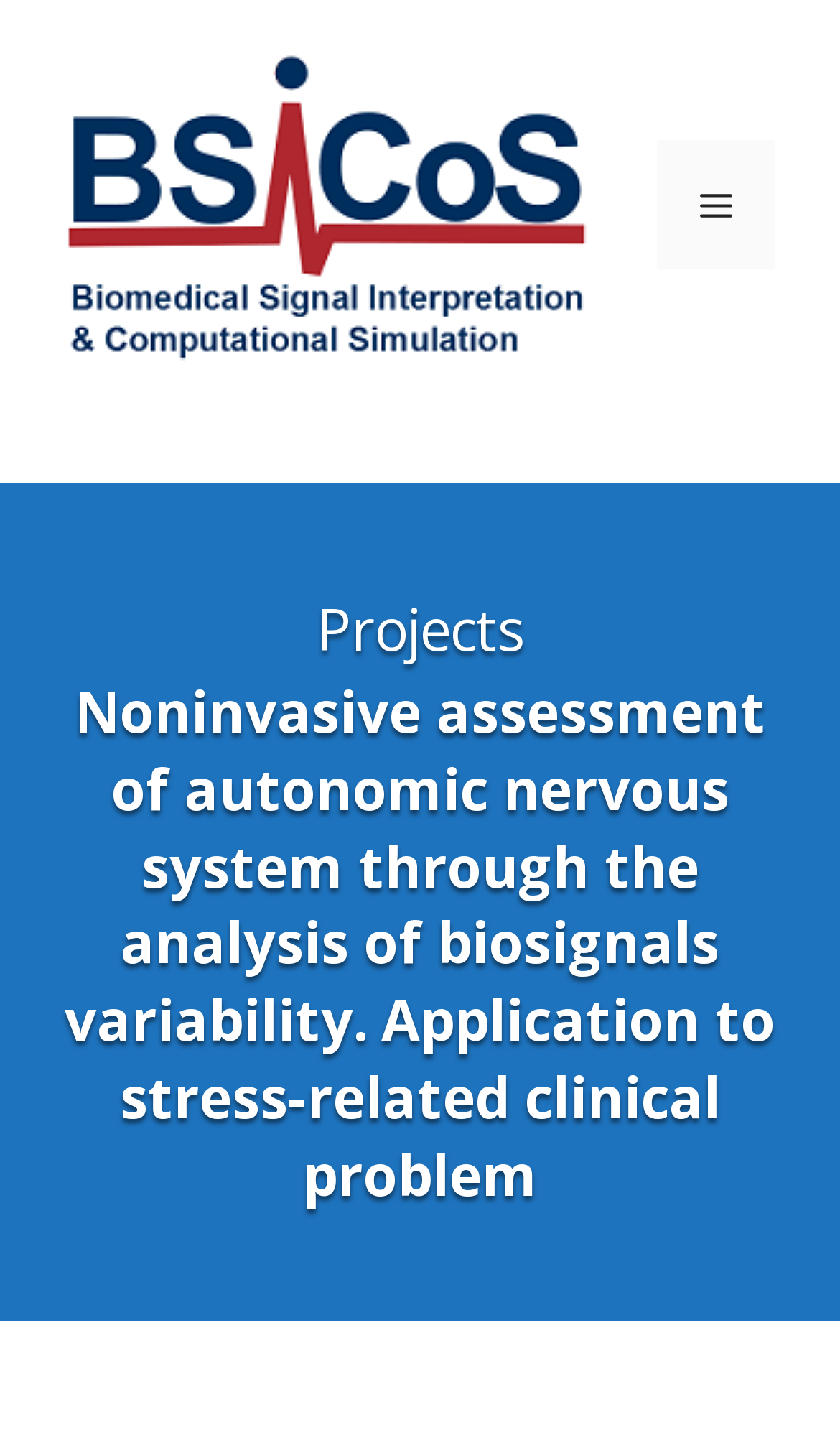What is the main content area?
Based on the image, please offer an in-depth response to the question.

The main content area is the section that contains the project information, which is denoted by the heading 'Projects' and the generic element with text 'Noninvasive assessment of autonomic nervous system through the analysis of biosignals variability. Application to stress-related clinical problem'. This area is located at [0.0, 0.335, 1.0, 0.918].